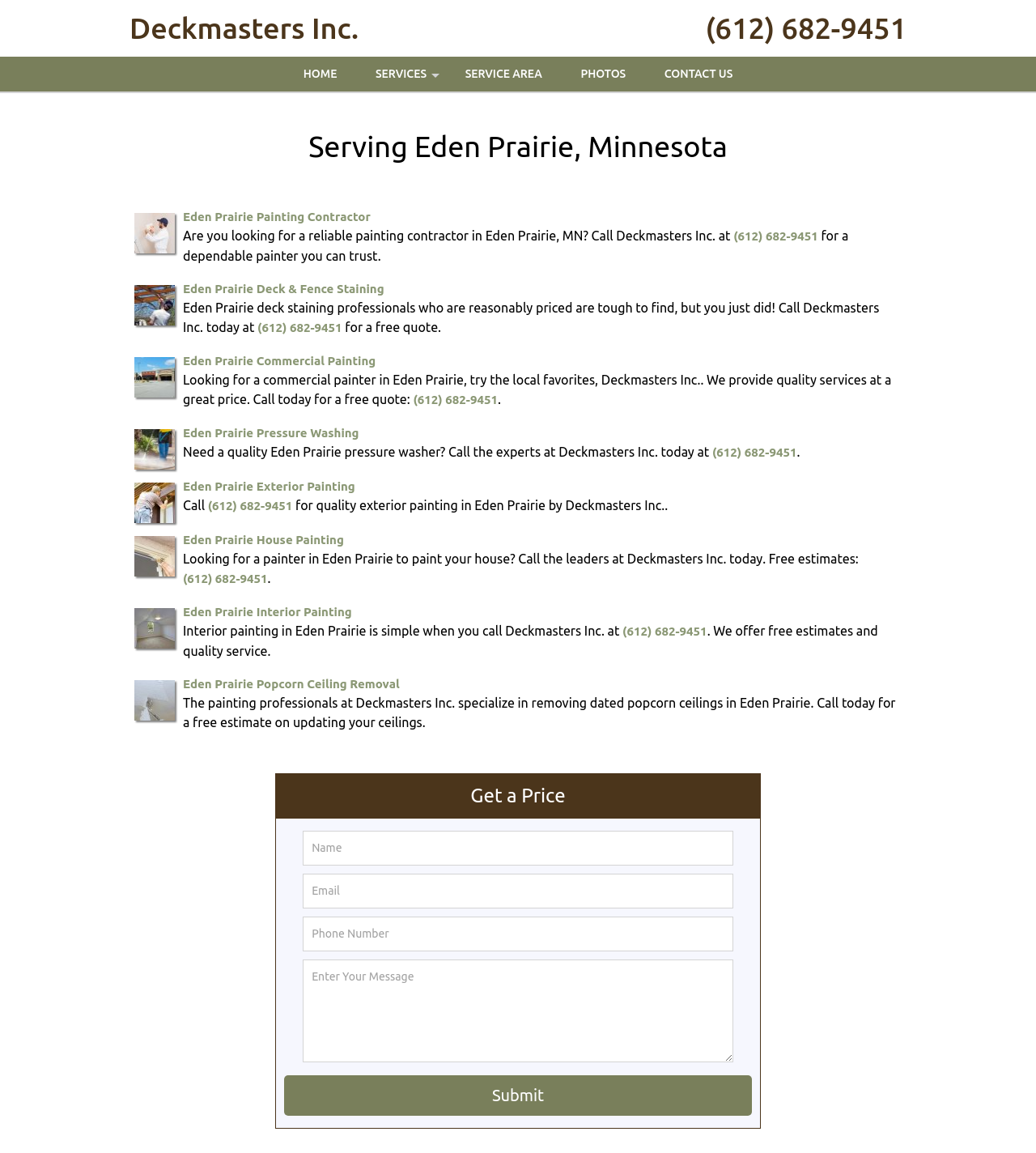What is the company name?
Based on the image, answer the question in a detailed manner.

The company name can be found in the heading element at the top of the webpage, which reads 'Deckmasters Inc.'.